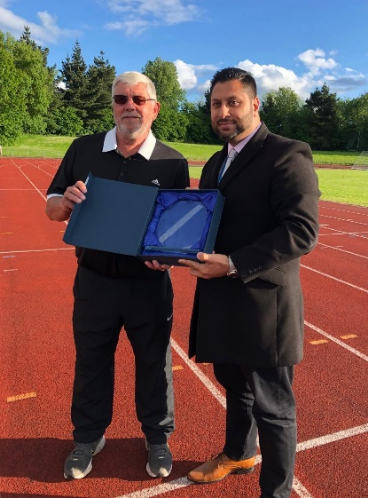Provide a one-word or short-phrase answer to the question:
How many years has Steve Oldham been coaching?

37 years